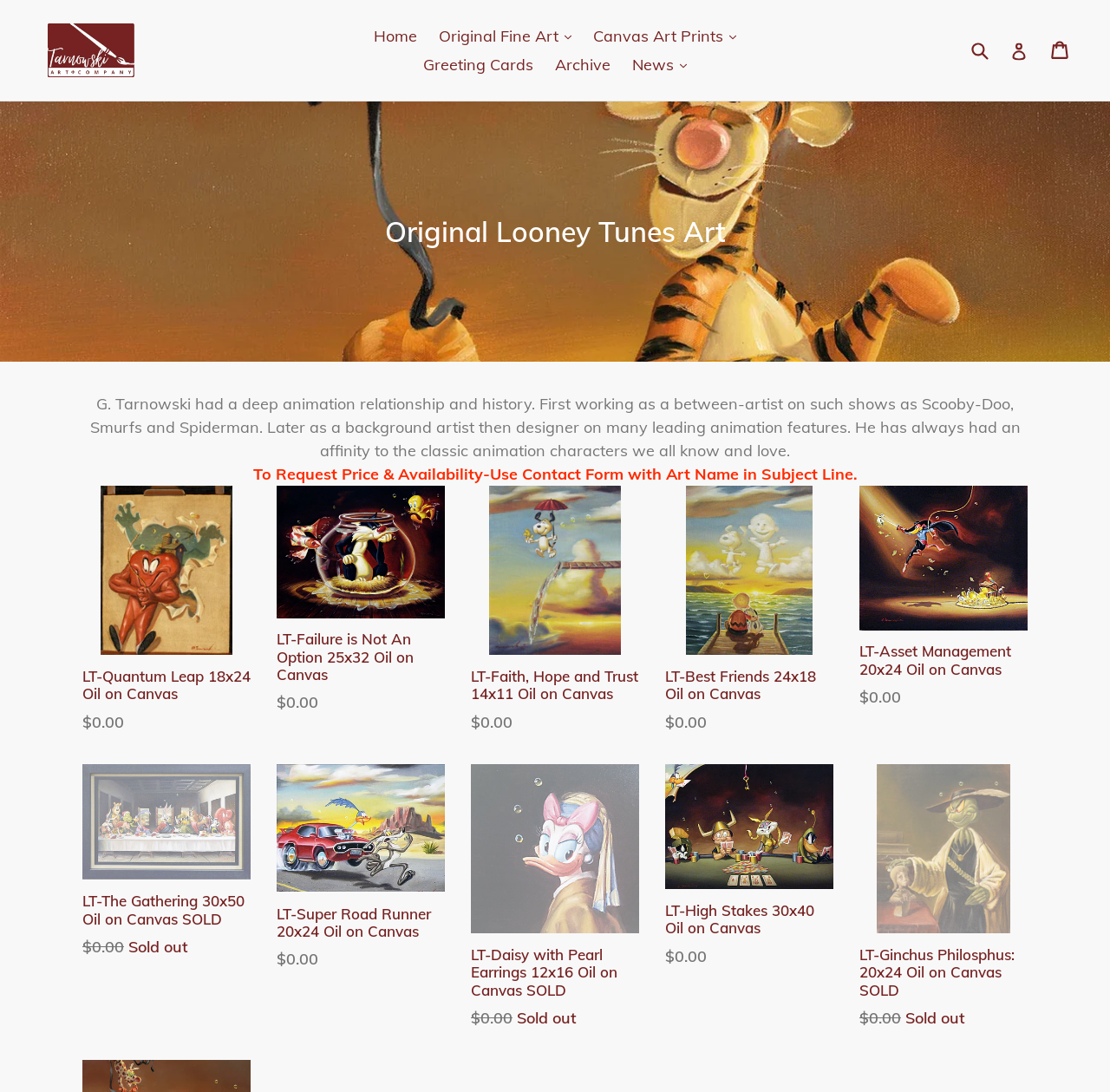Show the bounding box coordinates of the region that should be clicked to follow the instruction: "Check the news."

[0.562, 0.046, 0.627, 0.072]